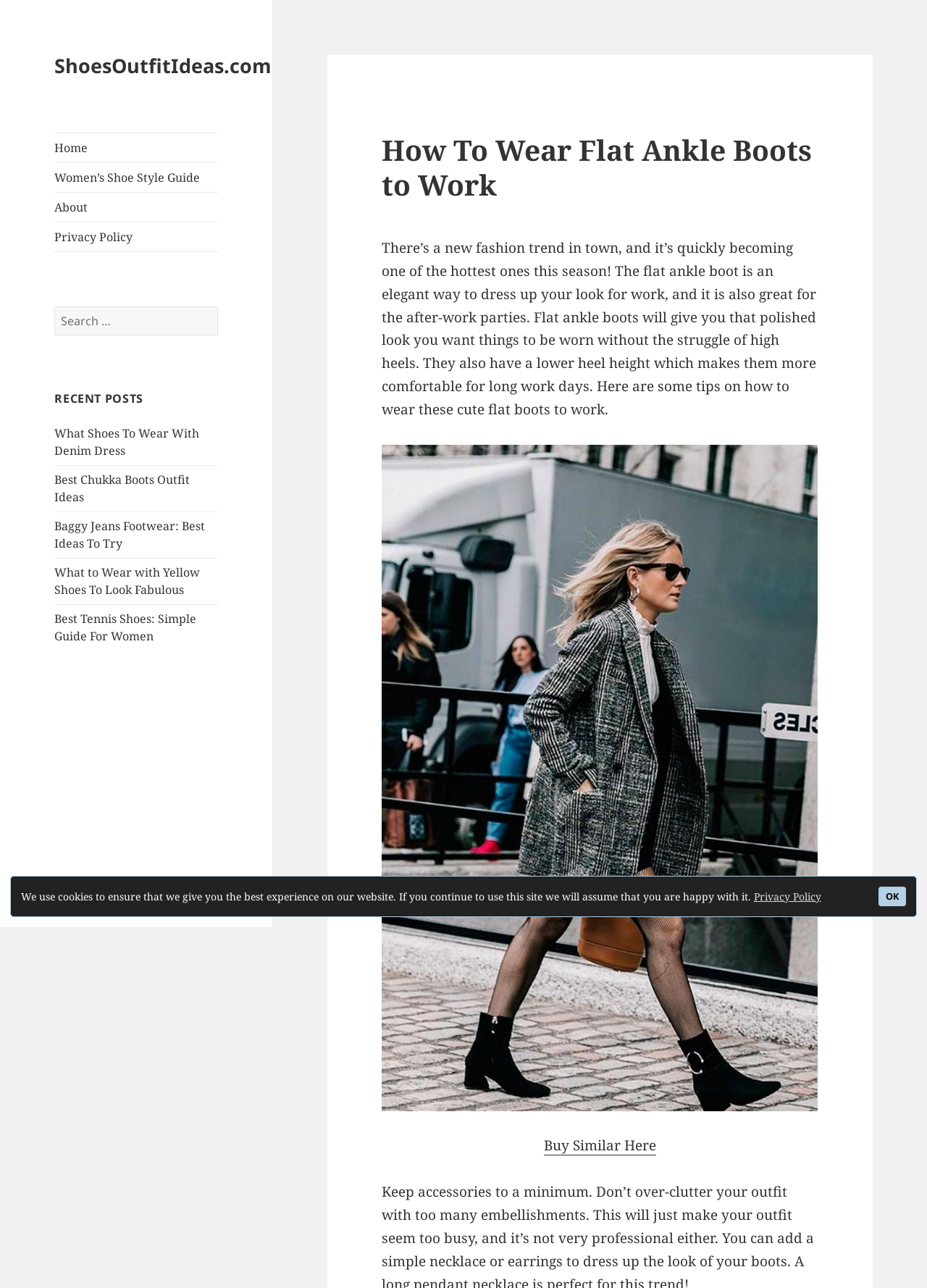Please locate the bounding box coordinates of the element's region that needs to be clicked to follow the instruction: "Buy similar flat ankle boots". The bounding box coordinates should be provided as four float numbers between 0 and 1, i.e., [left, top, right, bottom].

[0.586, 0.882, 0.708, 0.897]